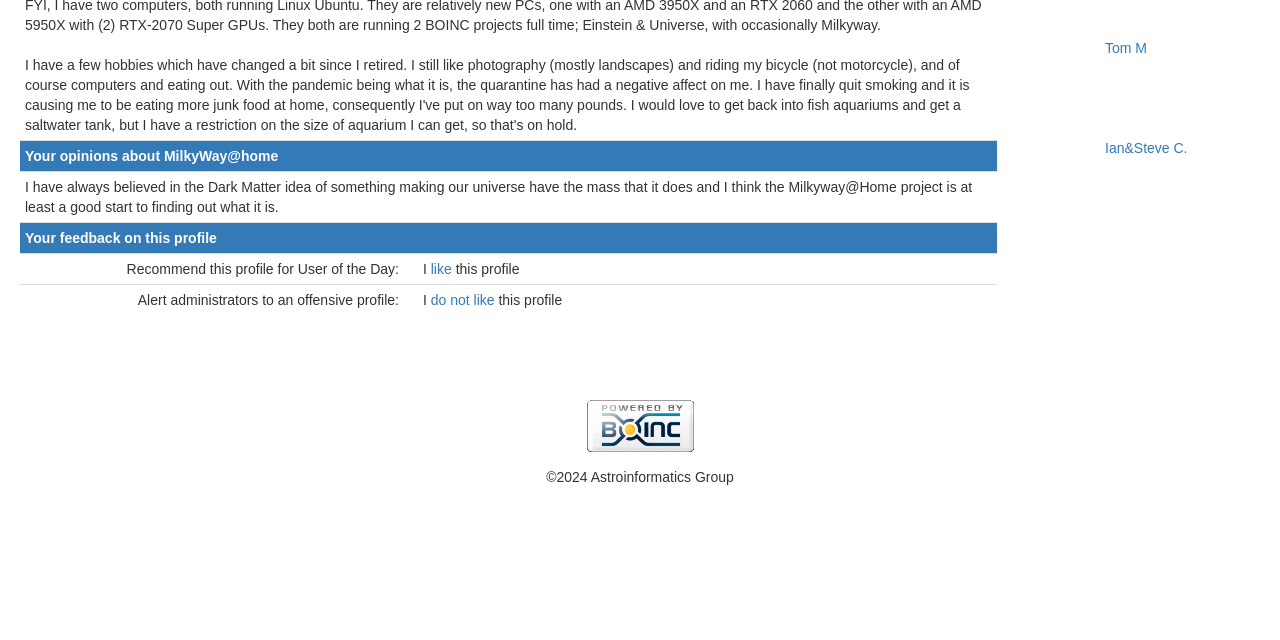Given the description "Privacy Policy", determine the bounding box of the corresponding UI element.

None